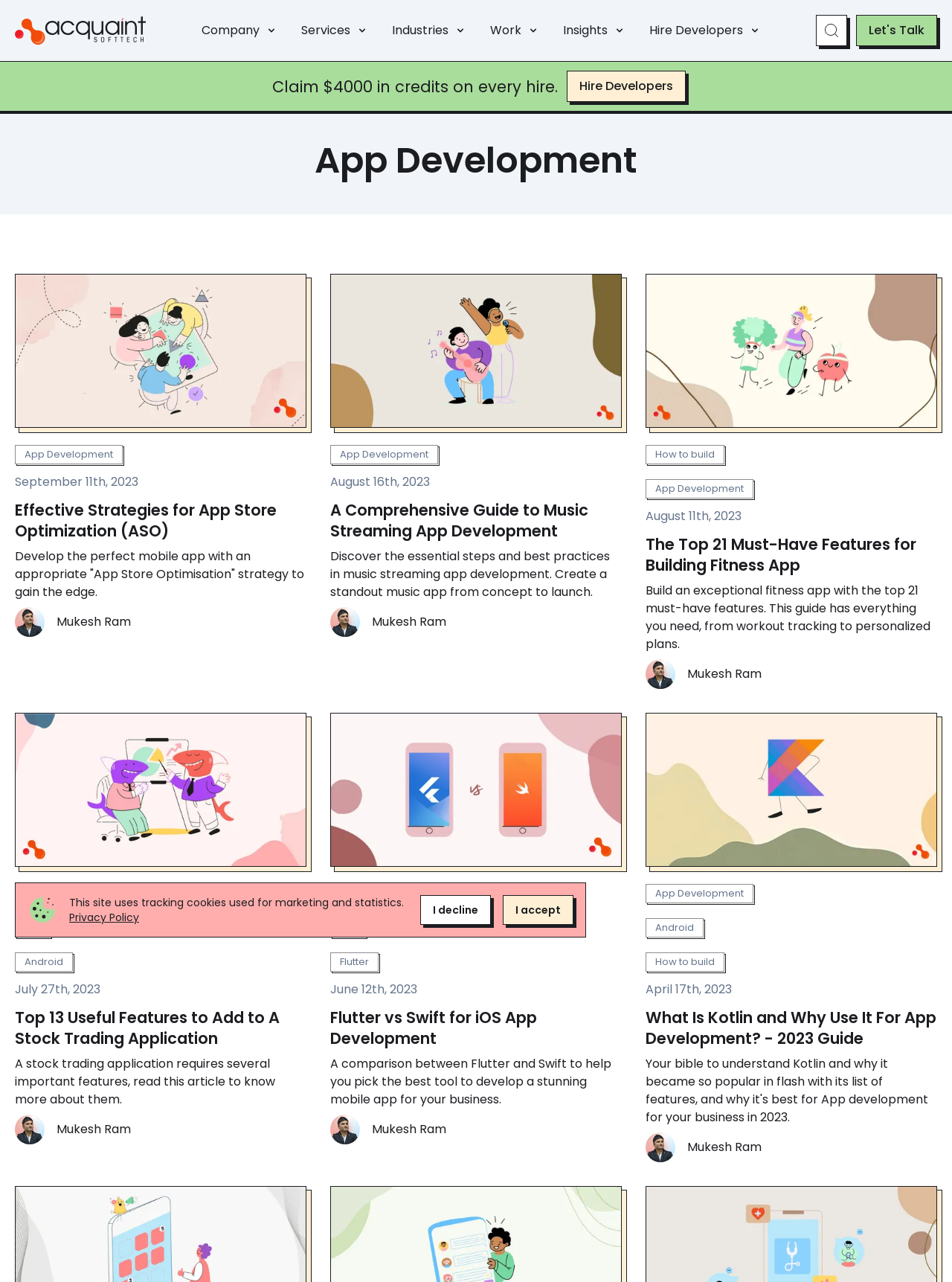Please identify the bounding box coordinates for the region that you need to click to follow this instruction: "Learn about 'Music Streaming App Development'".

[0.347, 0.214, 0.653, 0.334]